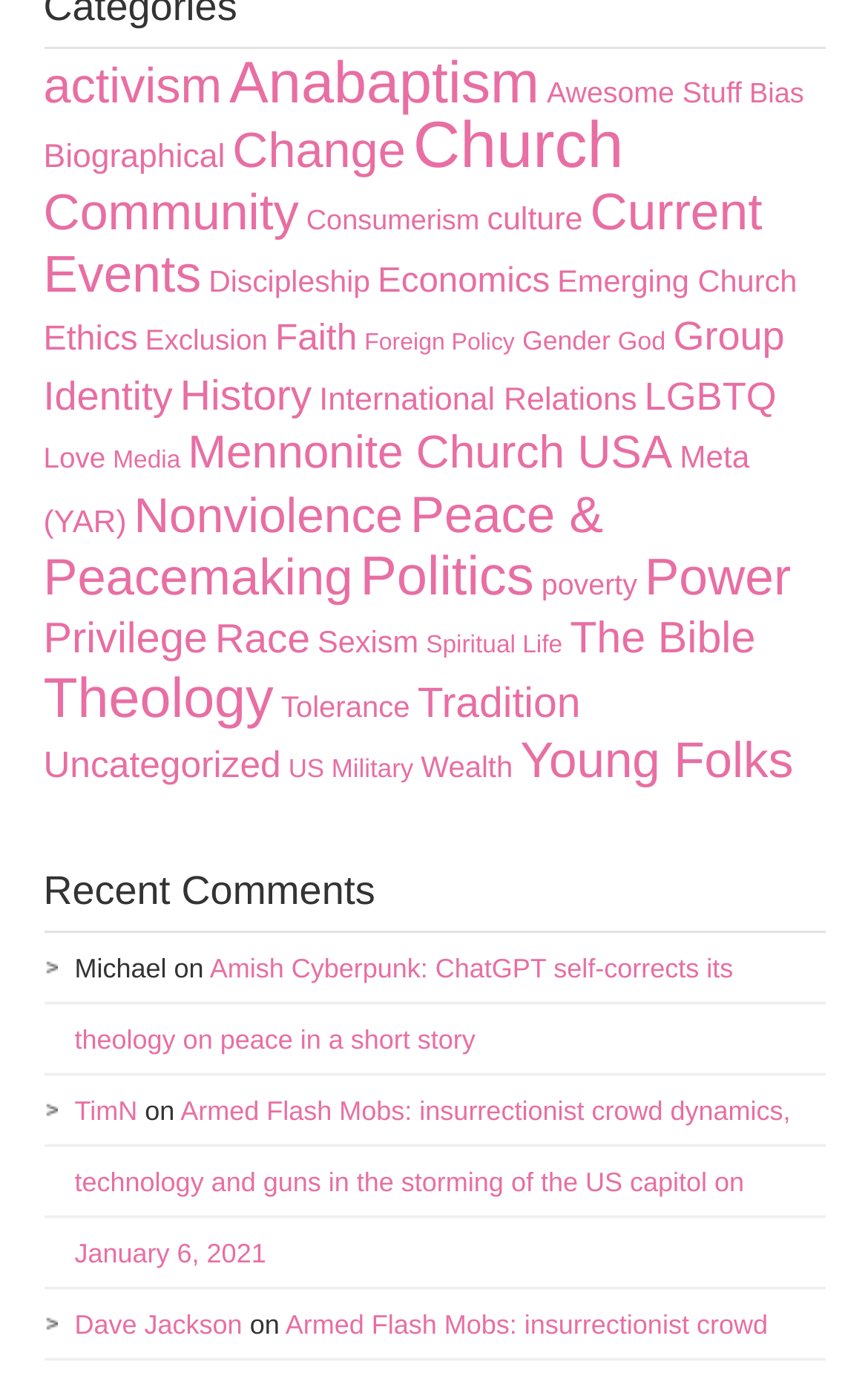Using the information in the image, give a detailed answer to the following question: Who wrote the second comment?

I examined the comments section and found the second comment, which is a link with the author 'TimN'.